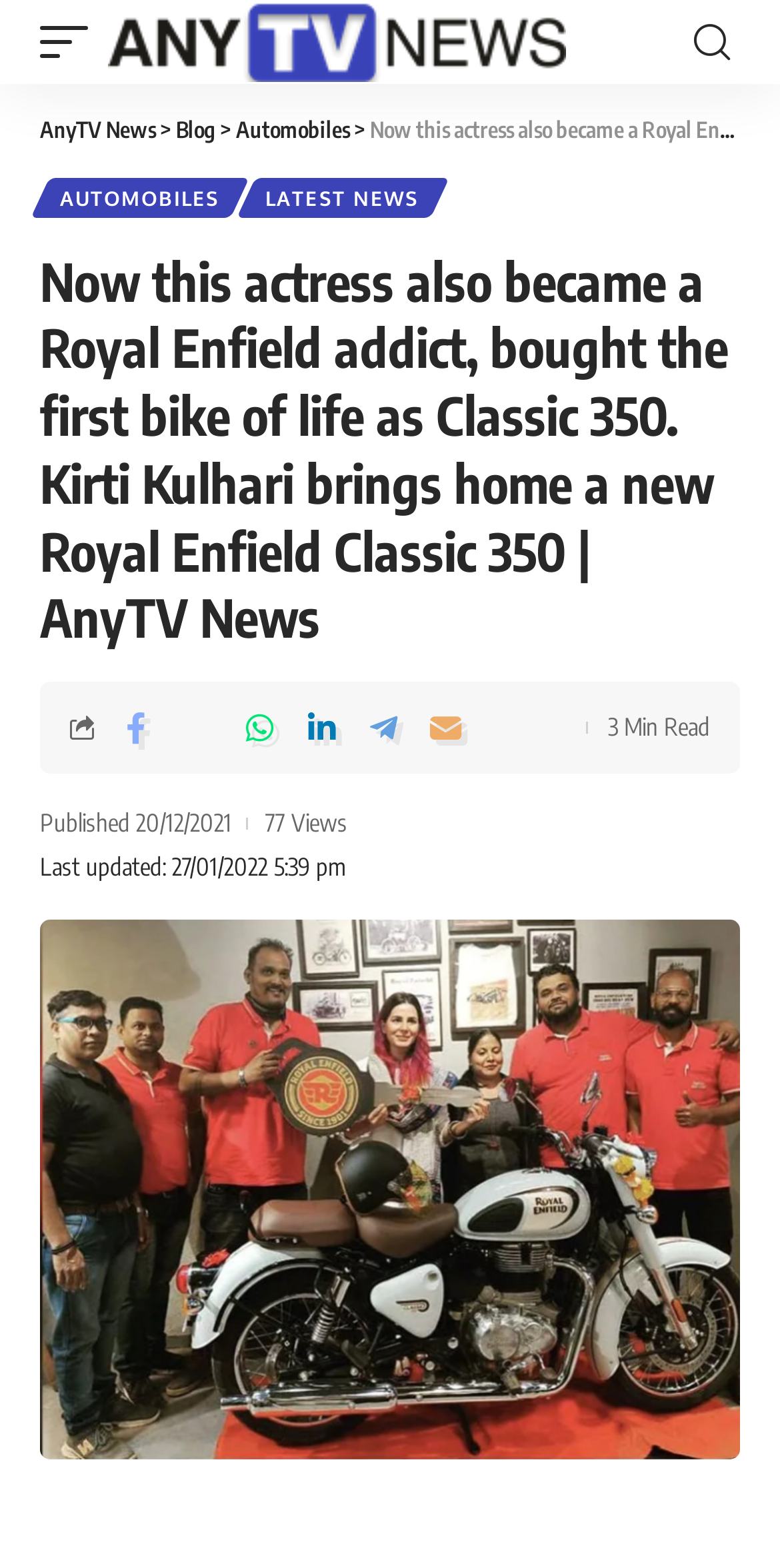Please examine the image and provide a detailed answer to the question: How many views does the article have?

The article has a section that displays the number of views, which is 77 Views.